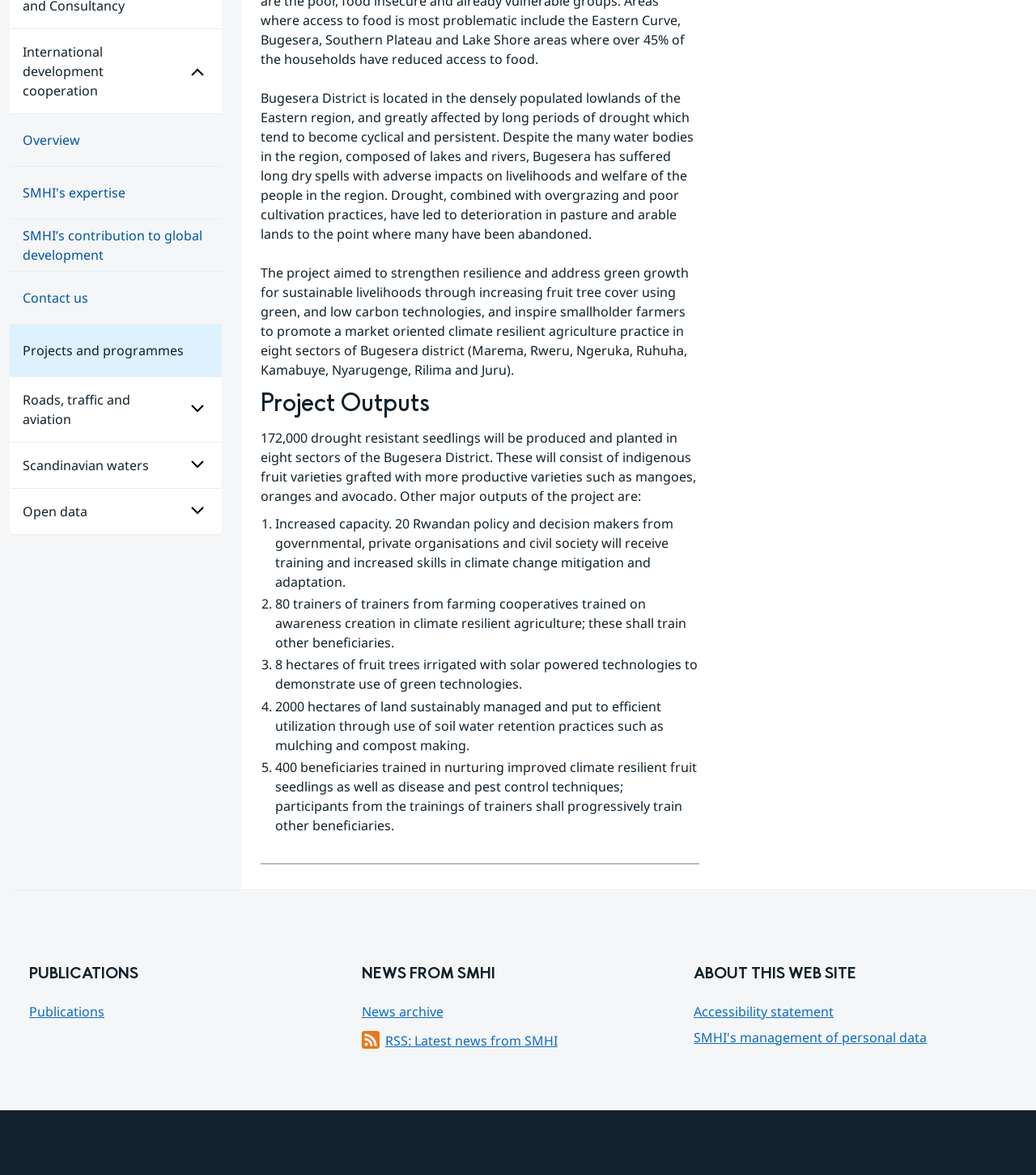Specify the bounding box coordinates (top-left x, top-left y, bottom-right x, bottom-right y) of the UI element in the screenshot that matches this description: News archive

[0.349, 0.852, 0.428, 0.869]